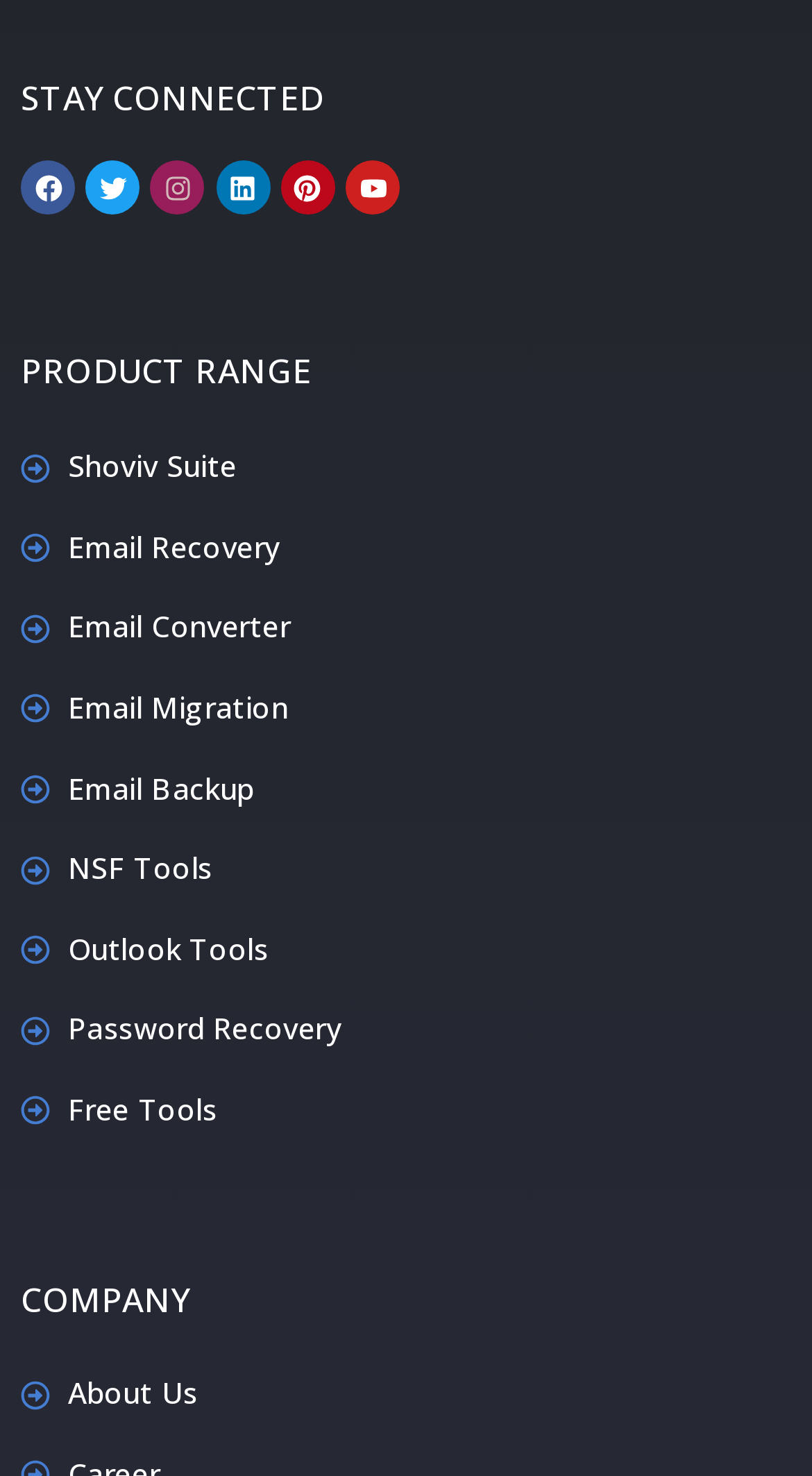Kindly determine the bounding box coordinates for the area that needs to be clicked to execute this instruction: "Visit About Us page".

[0.026, 0.923, 0.244, 0.967]